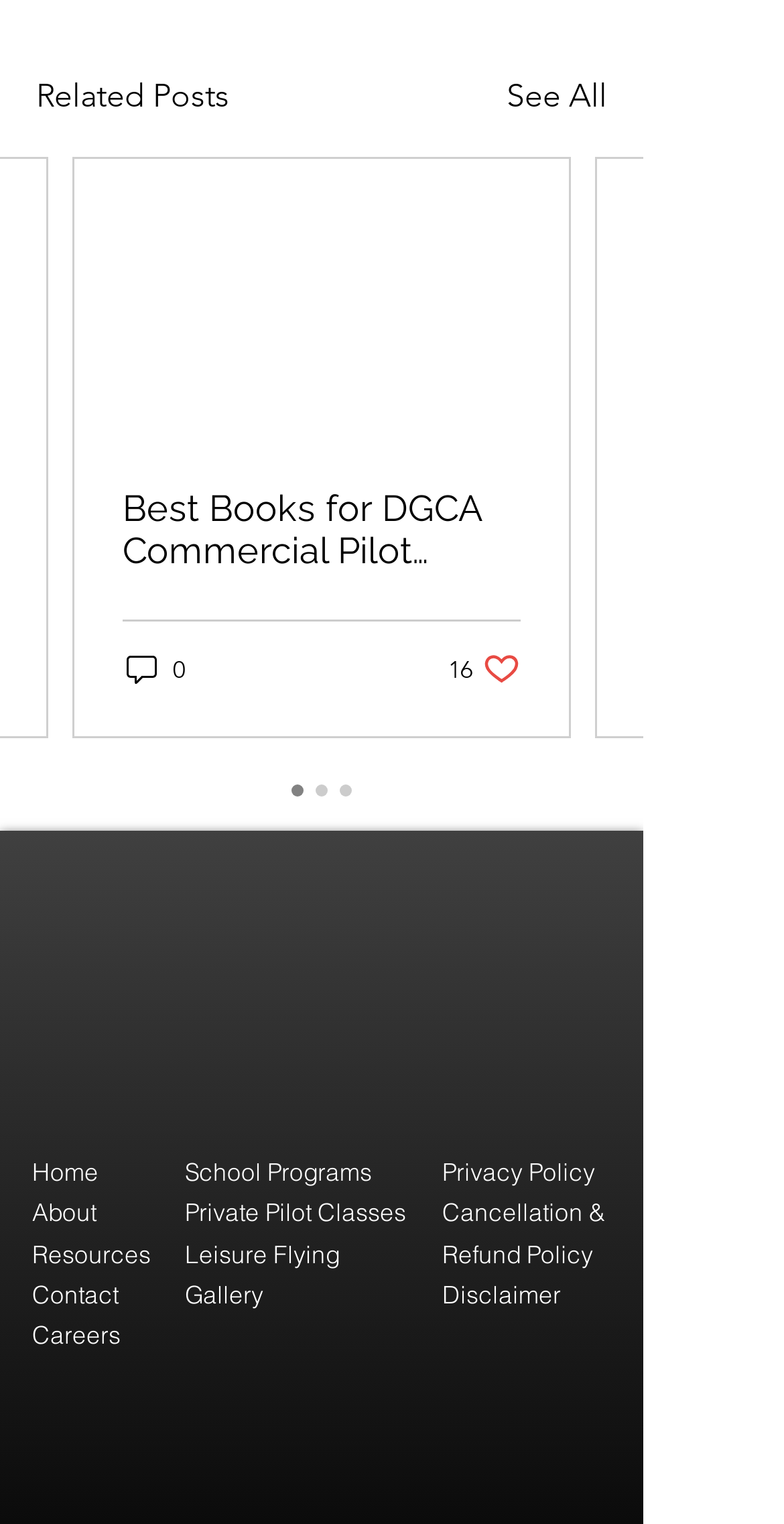Ascertain the bounding box coordinates for the UI element detailed here: "Leisure Flying". The coordinates should be provided as [left, top, right, bottom] with each value being a float between 0 and 1.

[0.236, 0.812, 0.433, 0.832]